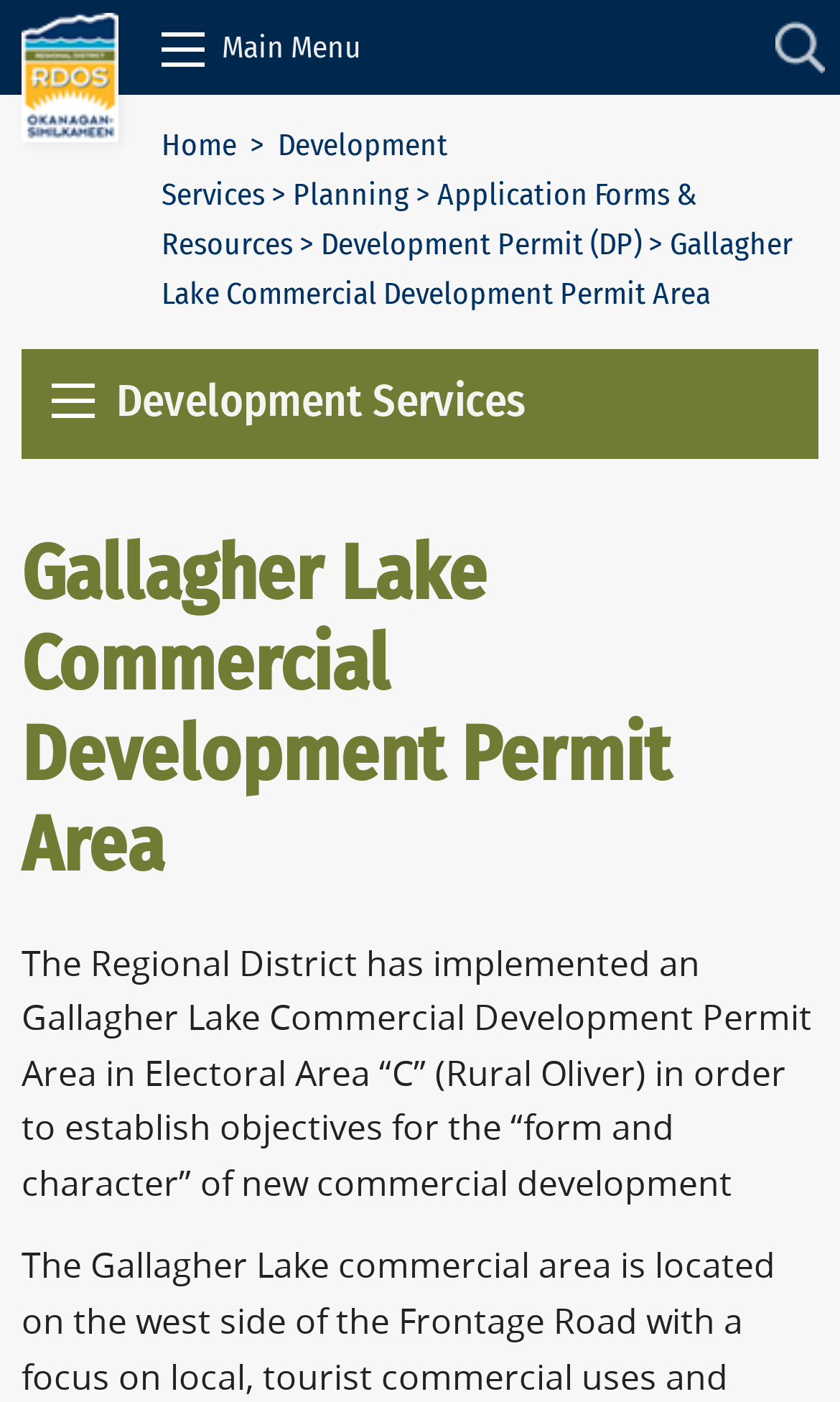Could you indicate the bounding box coordinates of the region to click in order to complete this instruction: "Click the RDOS Logo".

[0.026, 0.041, 0.141, 0.067]